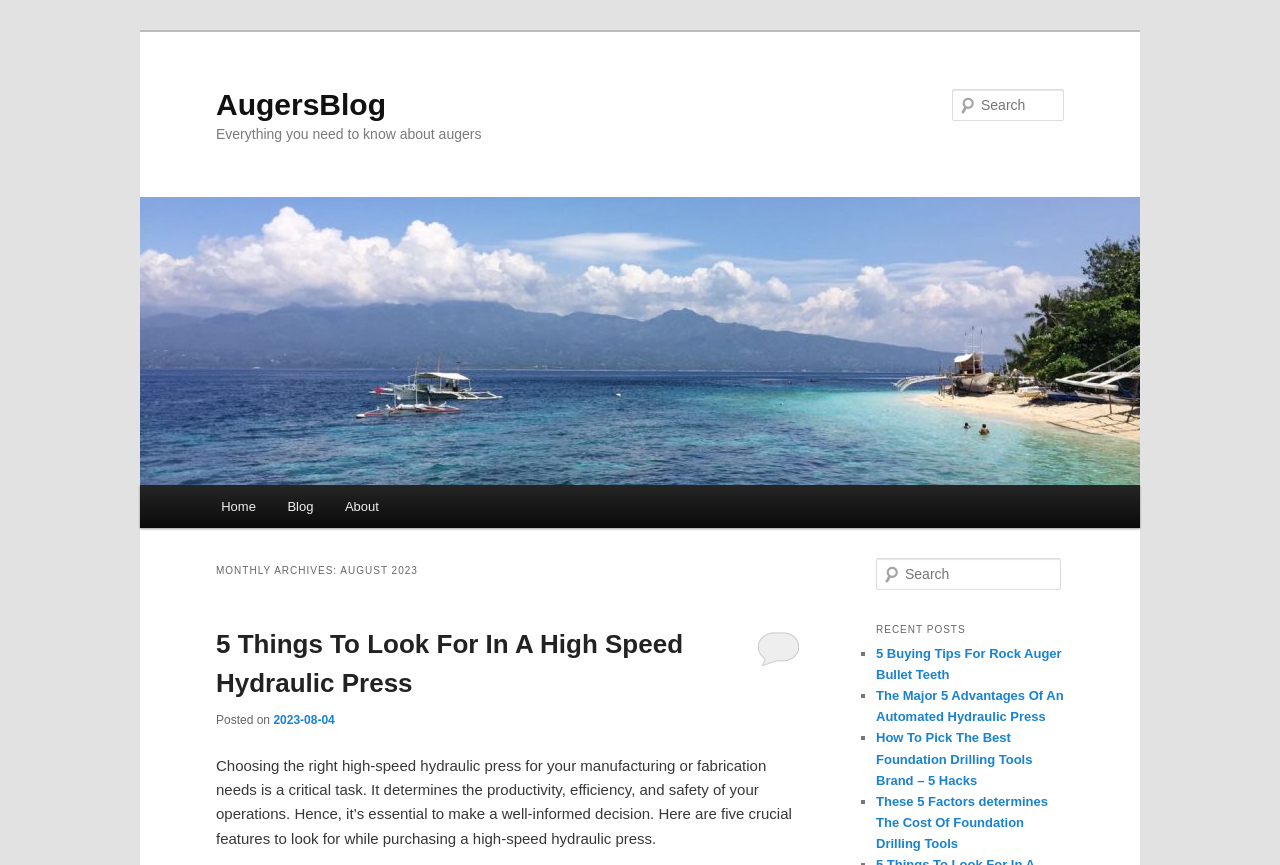Identify the bounding box coordinates of the section to be clicked to complete the task described by the following instruction: "Leave a comment". The coordinates should be four float numbers between 0 and 1, formatted as [left, top, right, bottom].

None